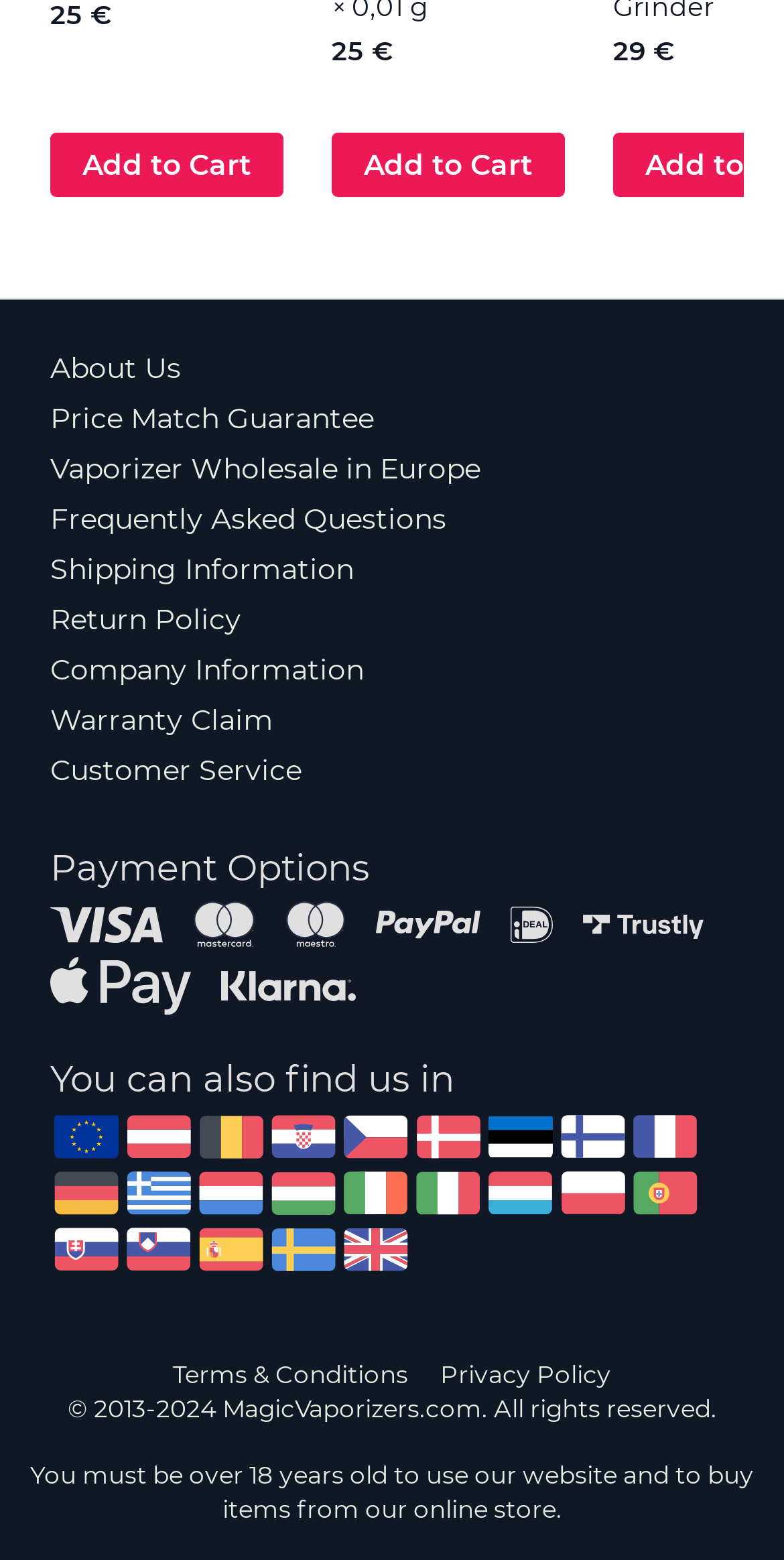Please identify the bounding box coordinates of the element I need to click to follow this instruction: "View About Us".

[0.064, 0.225, 0.231, 0.248]